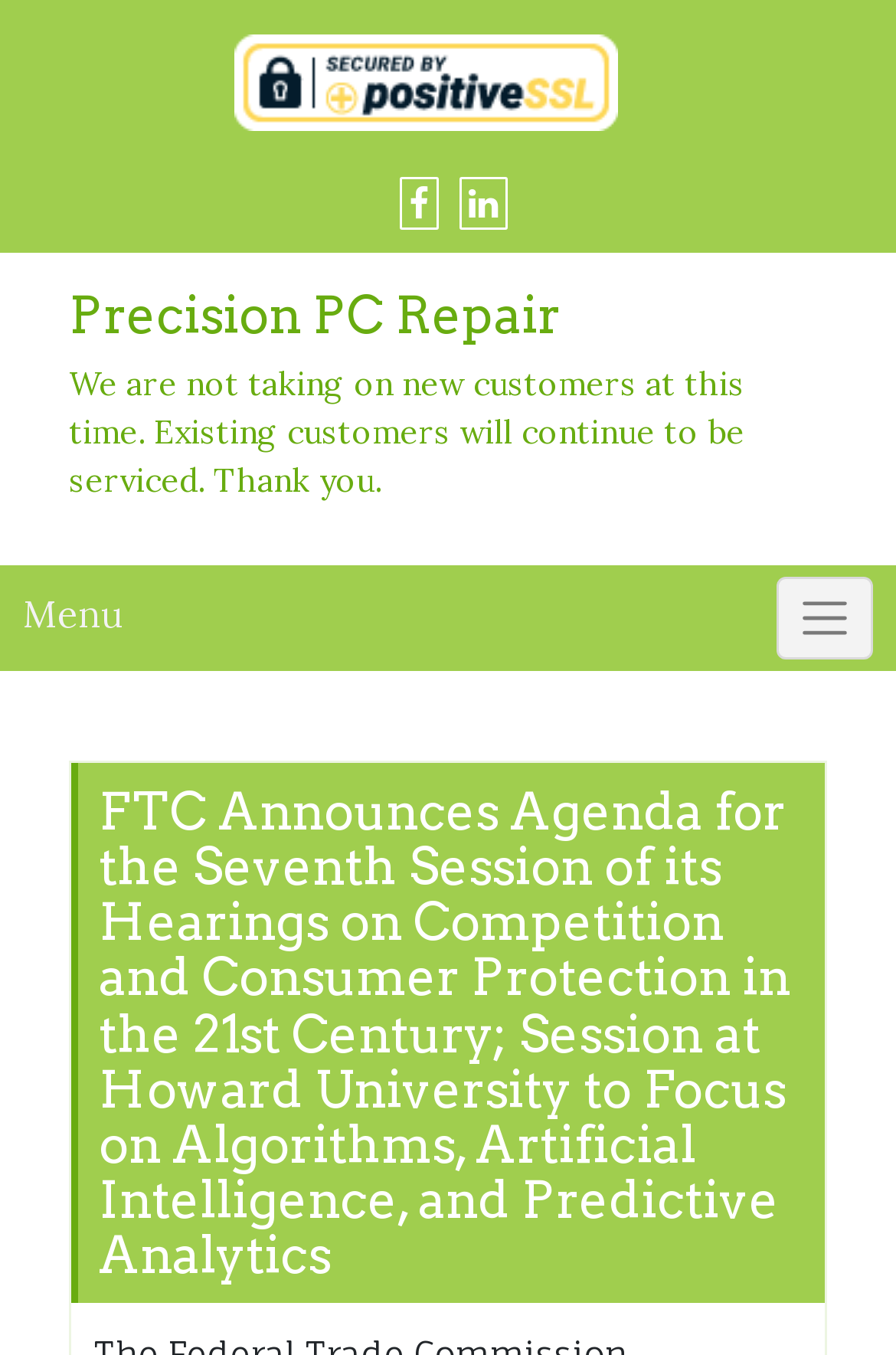Respond with a single word or phrase to the following question: How many links are present in the top section?

3